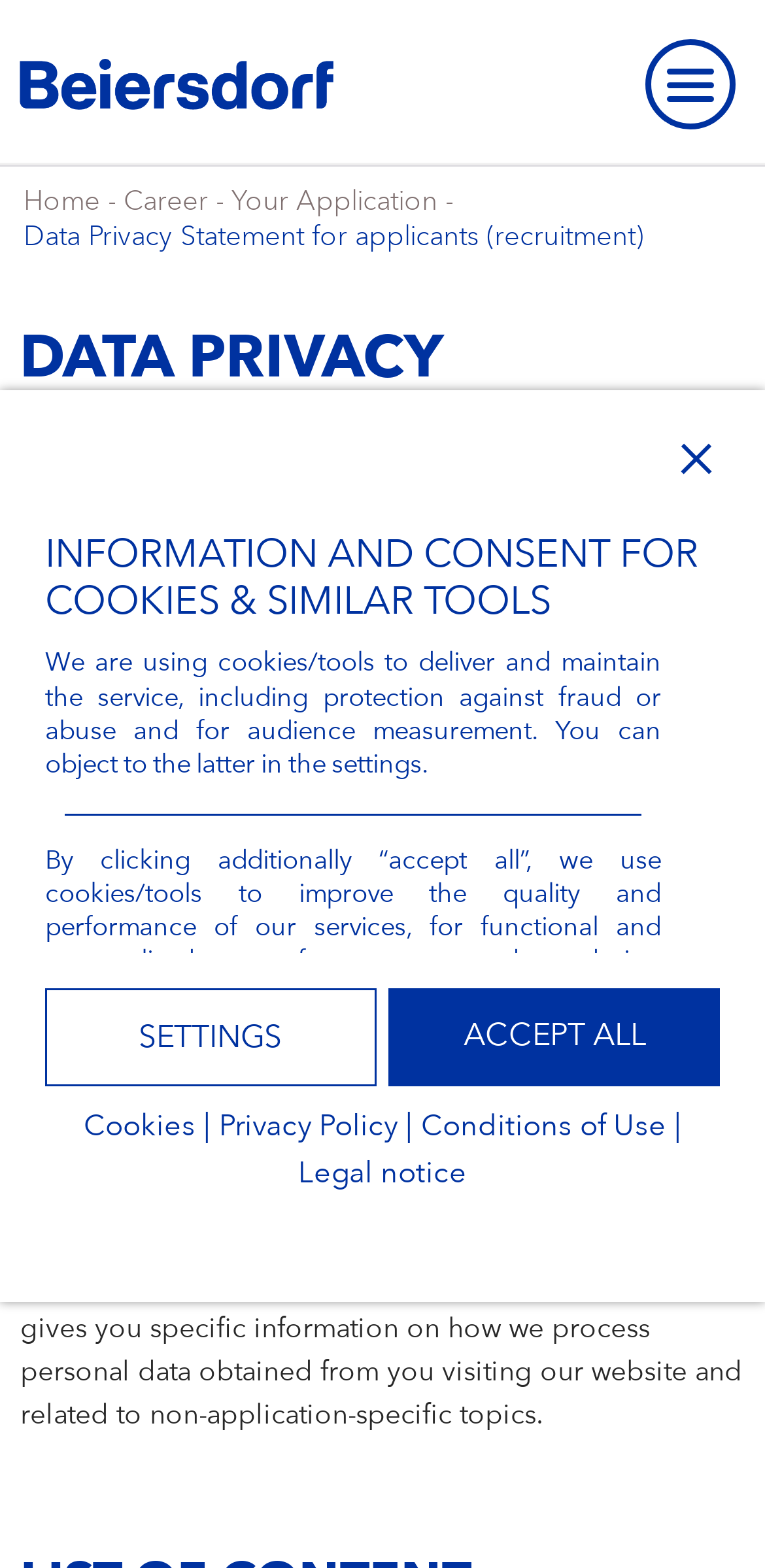What is the purpose of the 'SETTINGS' button?
Based on the screenshot, respond with a single word or phrase.

To manage cookies and tools